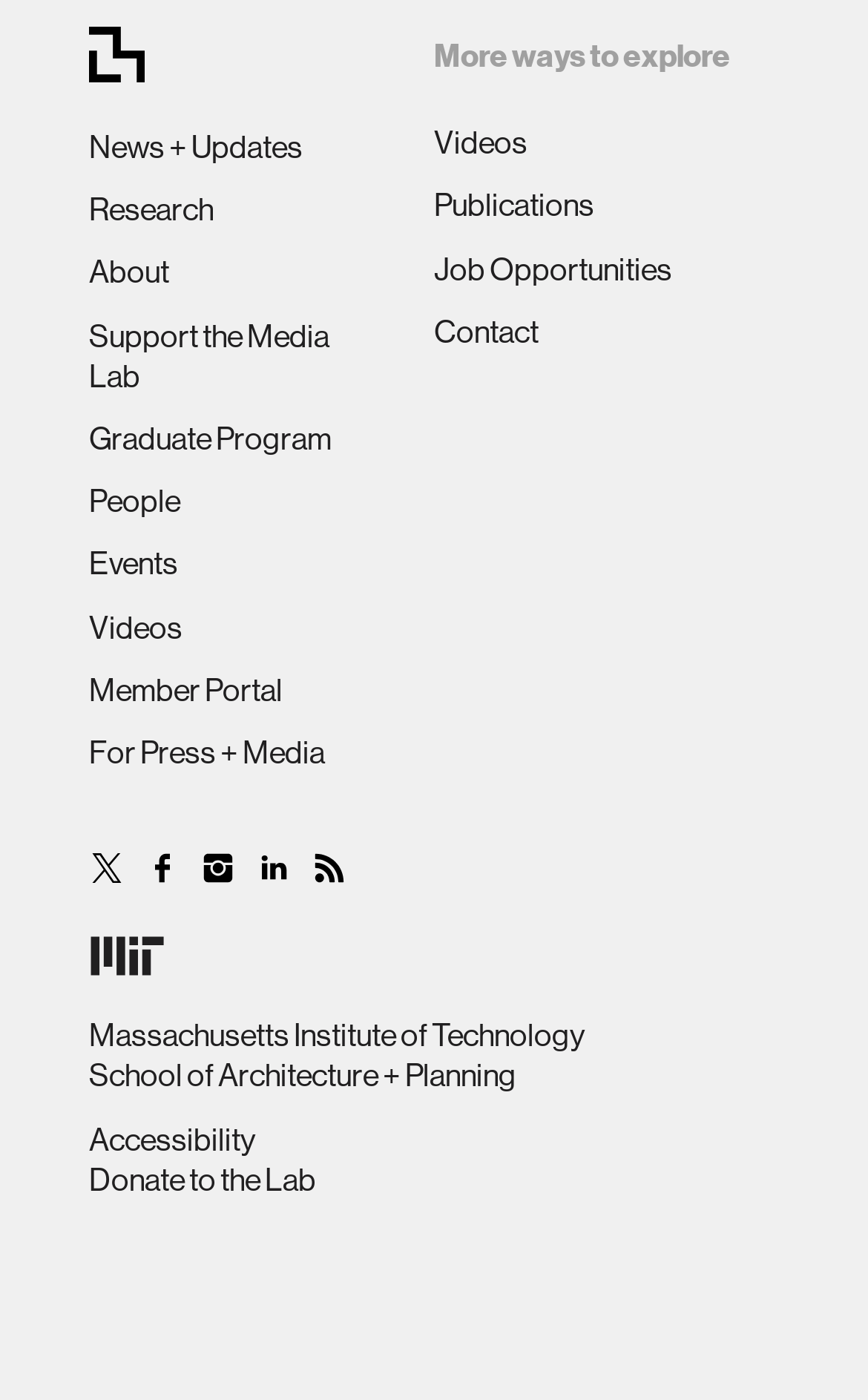Respond to the question with just a single word or phrase: 
What is the 'More ways to explore' section?

Links to additional resources